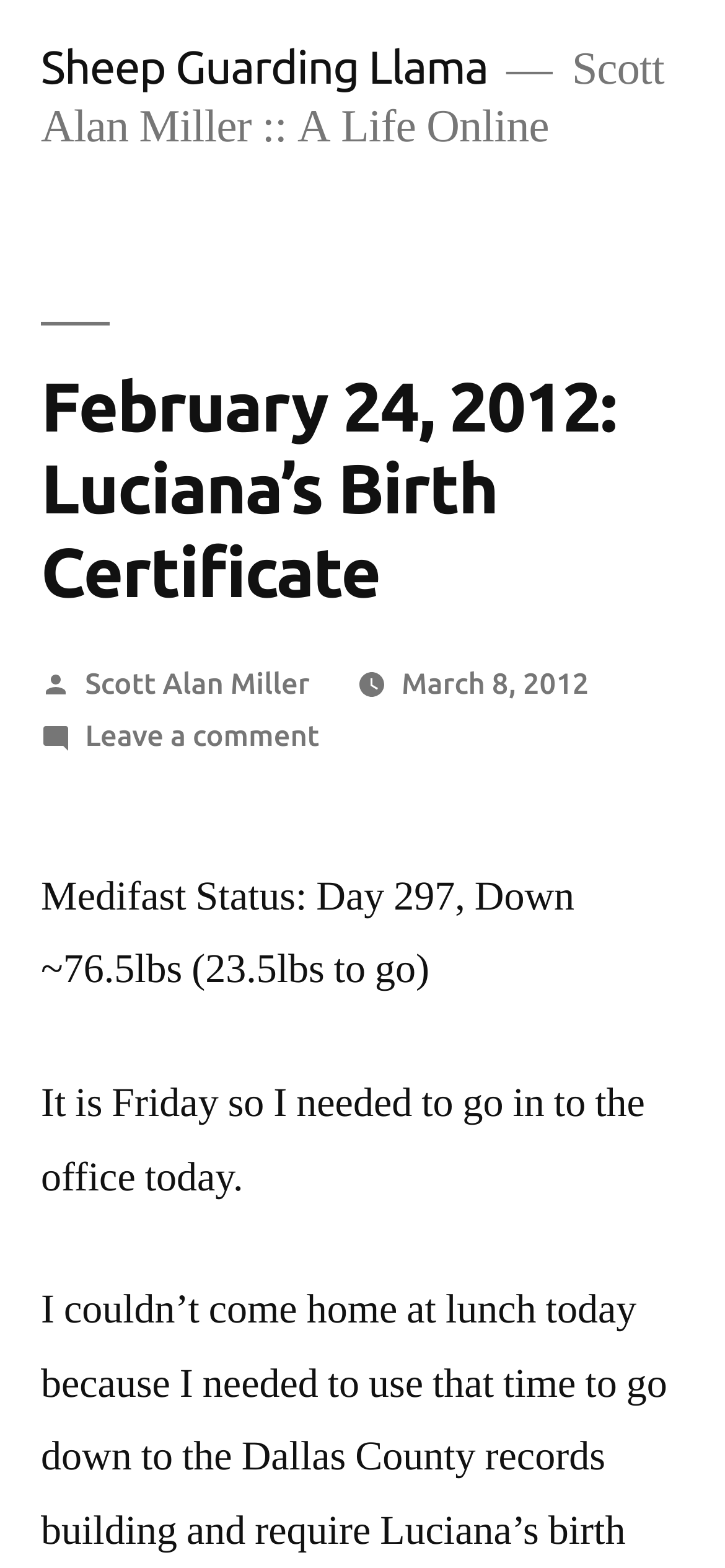Determine the main heading of the webpage and generate its text.

February 24, 2012: Luciana’s Birth Certificate